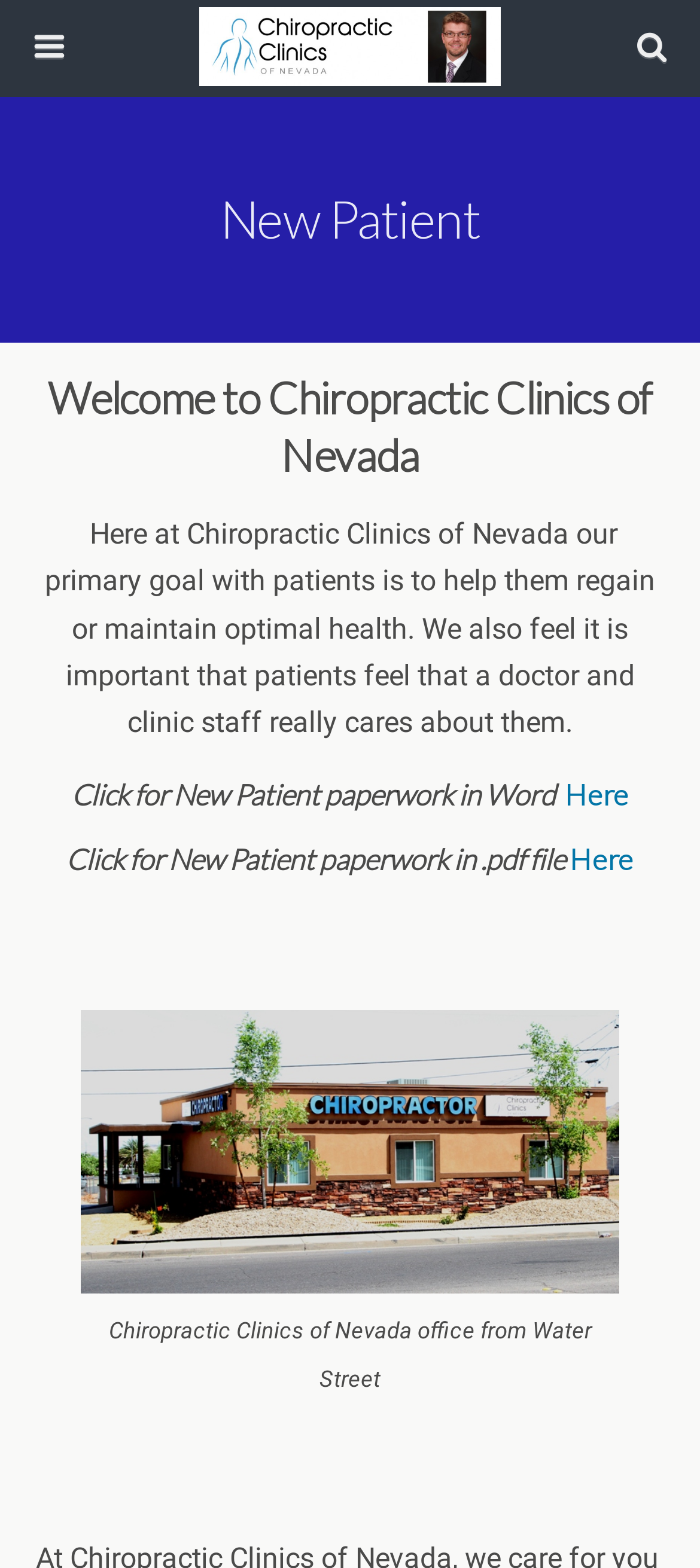Based on the image, provide a detailed response to the question:
What can be done on this website?

According to the webpage, new patients can fill out paperwork on this website, as indicated by the headings and links related to new patient paperwork.